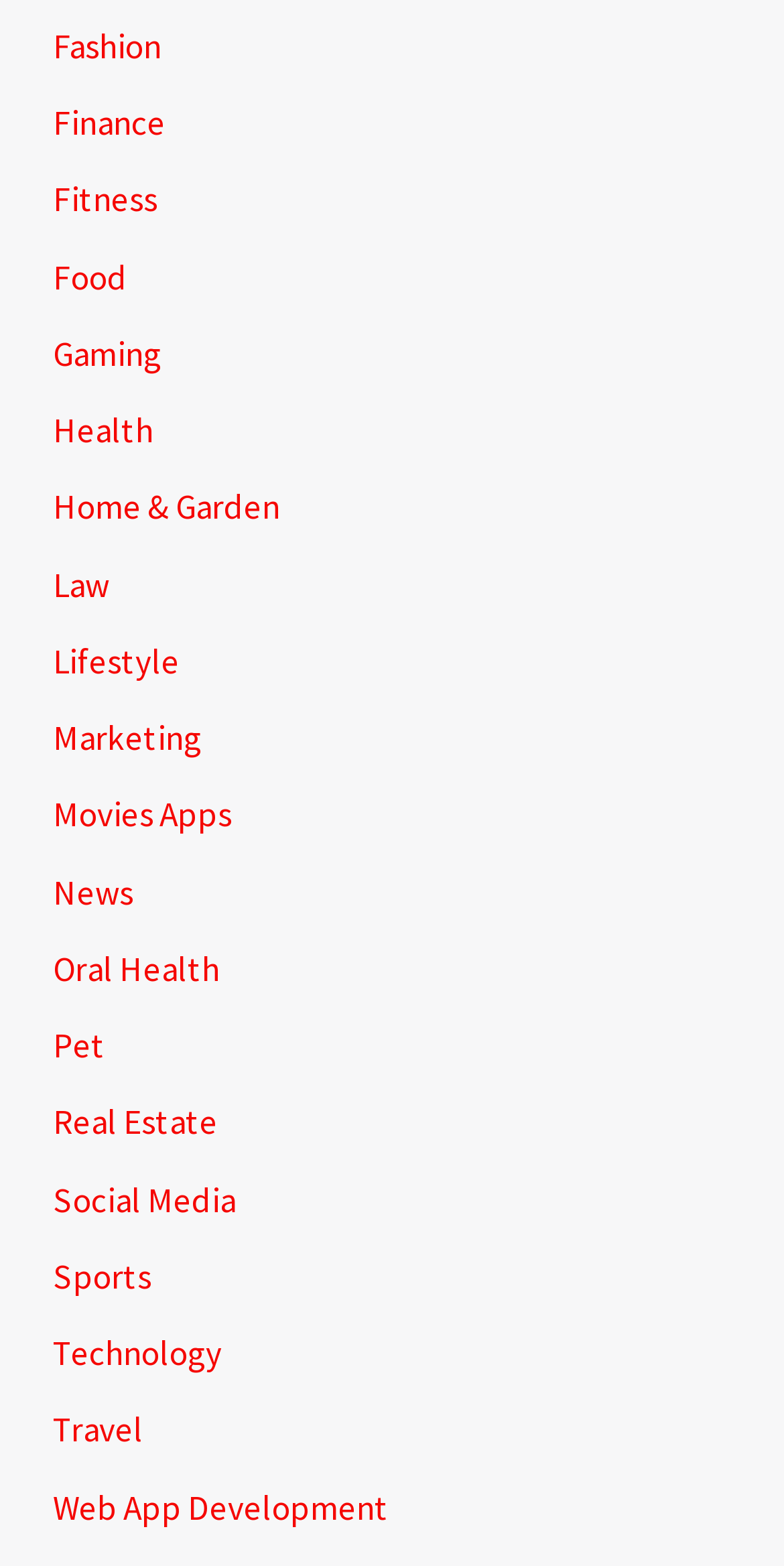Specify the bounding box coordinates (top-left x, top-left y, bottom-right x, bottom-right y) of the UI element in the screenshot that matches this description: Web App Development

[0.067, 0.948, 0.495, 0.976]